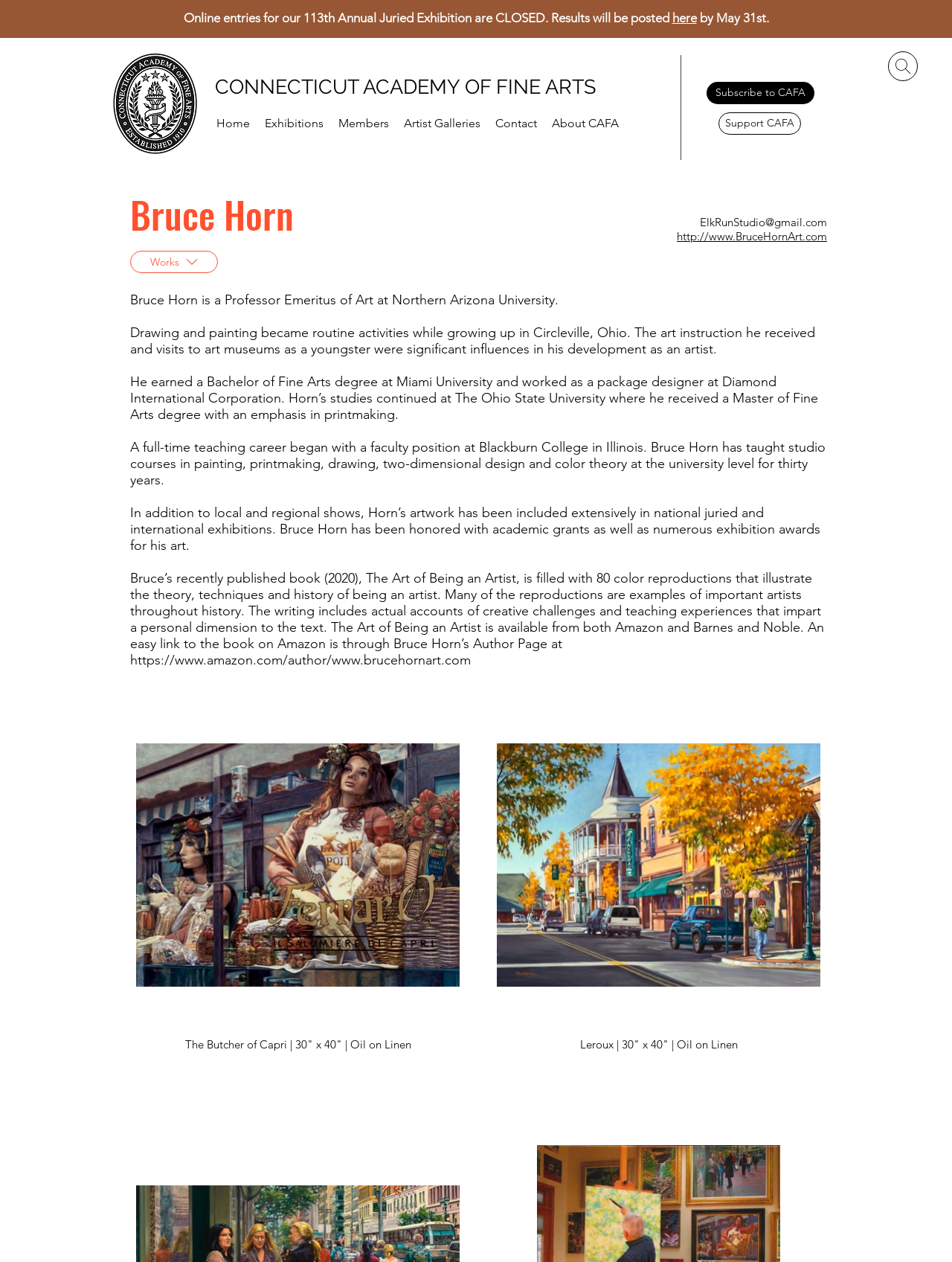Utilize the details in the image to thoroughly answer the following question: What is the name of the artist?

The name of the artist can be found in the heading element with the text 'Bruce Horn' and also in the static text elements that describe his biography.